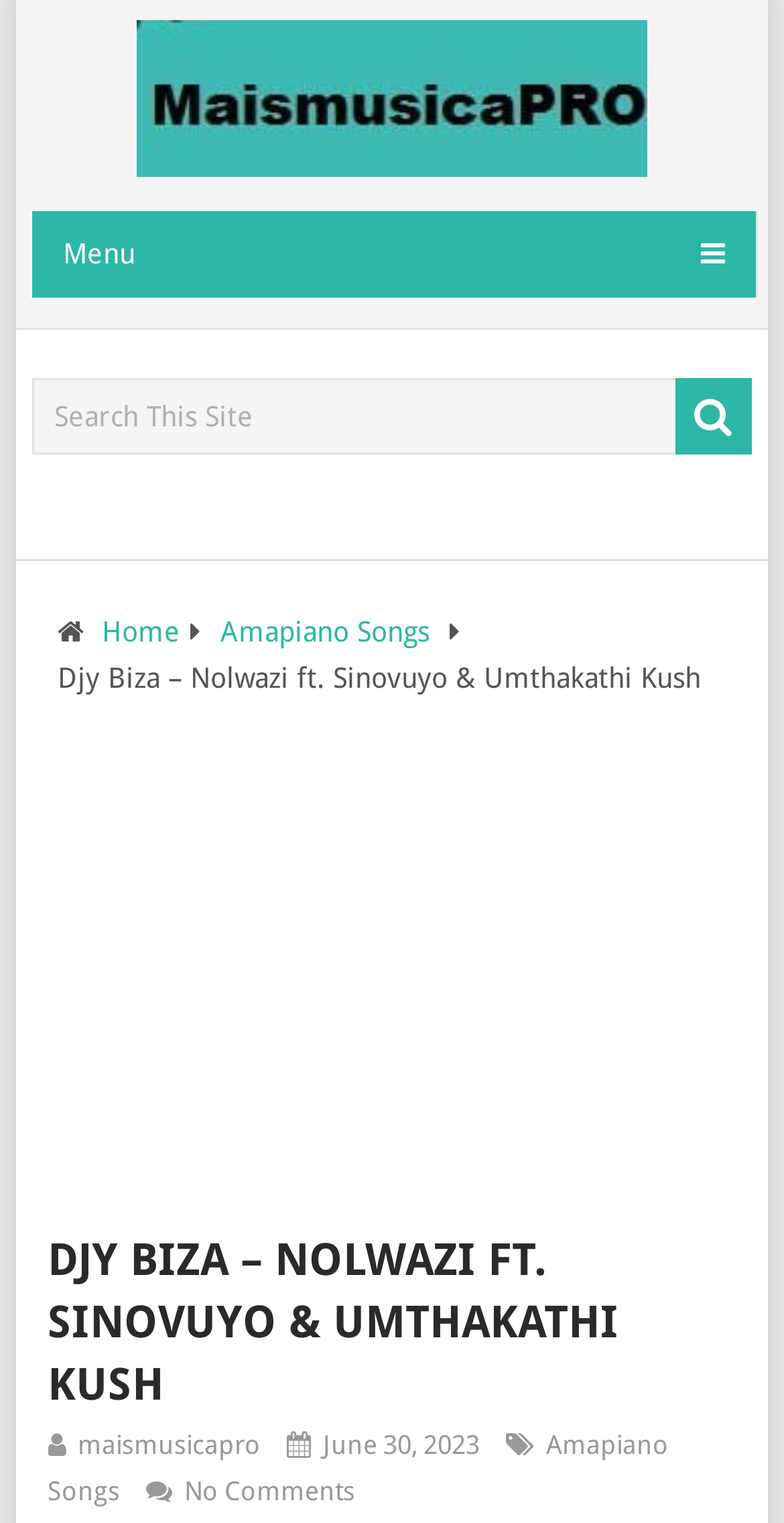Provide an in-depth caption for the elements present on the webpage.

The webpage is about a music download platform, specifically featuring the song "Djy Biza – Nolwazi ft. Sinovuyo & Umthakathi Kush" by South African music artists. 

At the top left, there is a heading "Maismusica PRO" with a corresponding link and image. Next to it, there is a "Menu" link with a dropdown icon. 

Below these elements, there is a search box with a search button on the right side. Underneath, there are three links: "Home", "Amapiano Songs", and a title "Djy Biza – Nolwazi ft. Sinovuyo & Umthakathi Kush" which is also the main title of the webpage.

The main content area is divided into two sections. On the left, there is an advertisement iframe. On the right, there is a header section with a large heading "DJY BIZA – NOLWAZI FT. SINOVUYO & UMTHAKATHI KUSH". Below this heading, there are several links and text elements, including a link to "maismusicapro", a date "June 30, 2023", another link to "Amapiano Songs", and a link to "No Comments".